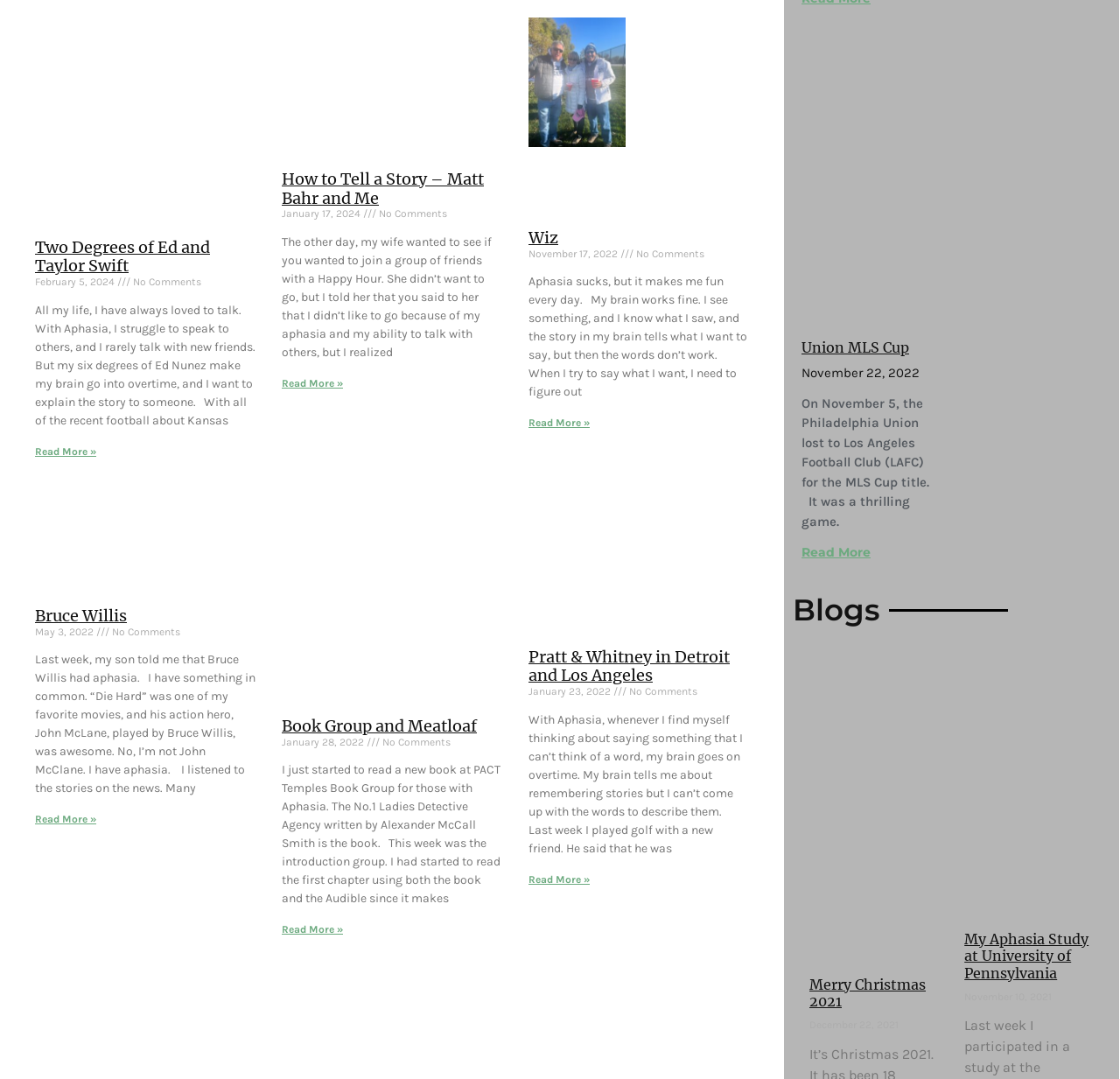Extract the bounding box of the UI element described as: "parent_node: Wiz".

[0.472, 0.016, 0.558, 0.196]